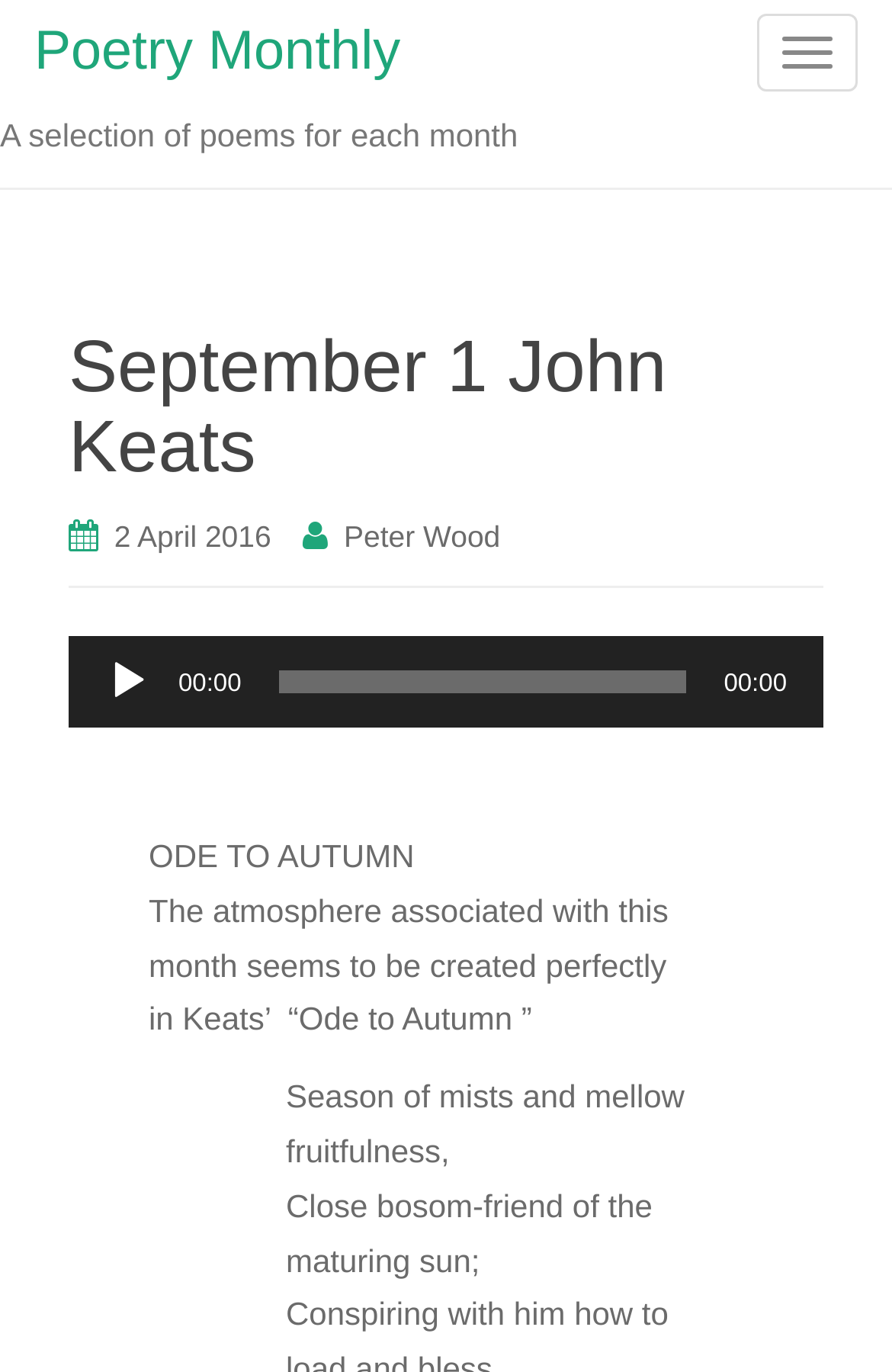What is the type of content being presented?
Give a detailed explanation using the information visible in the image.

The webpage title is 'September 1 John Keats – Poetry Monthly', and the content of the webpage discusses the poem 'Ode to Autumn', which suggests that the type of content being presented is poetry.